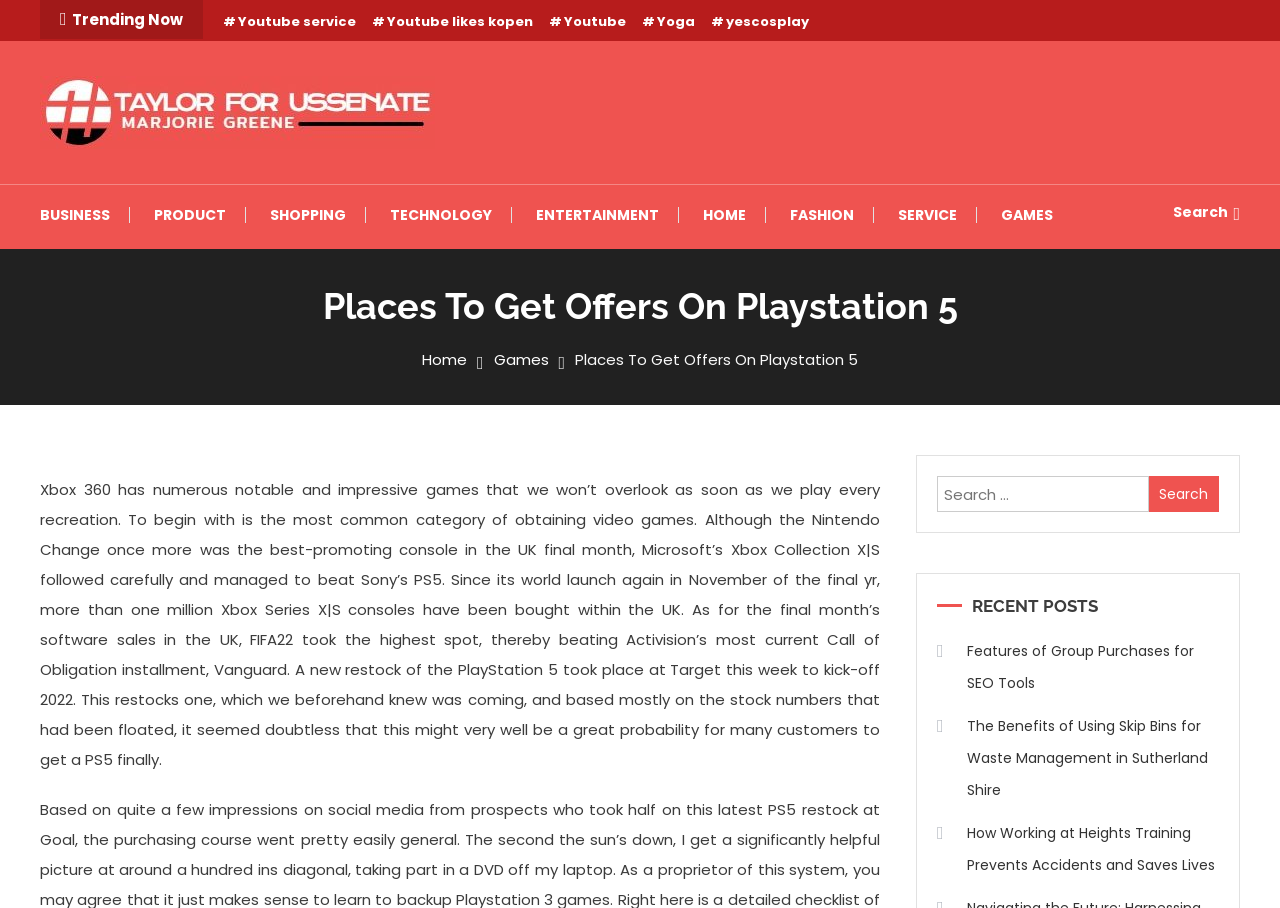Please determine the bounding box coordinates of the clickable area required to carry out the following instruction: "Click the link to read about the Samsung UBDK8500 3D WiFi 4K Ultra HD Blu-ray player". The coordinates must be four float numbers between 0 and 1, represented as [left, top, right, bottom].

None